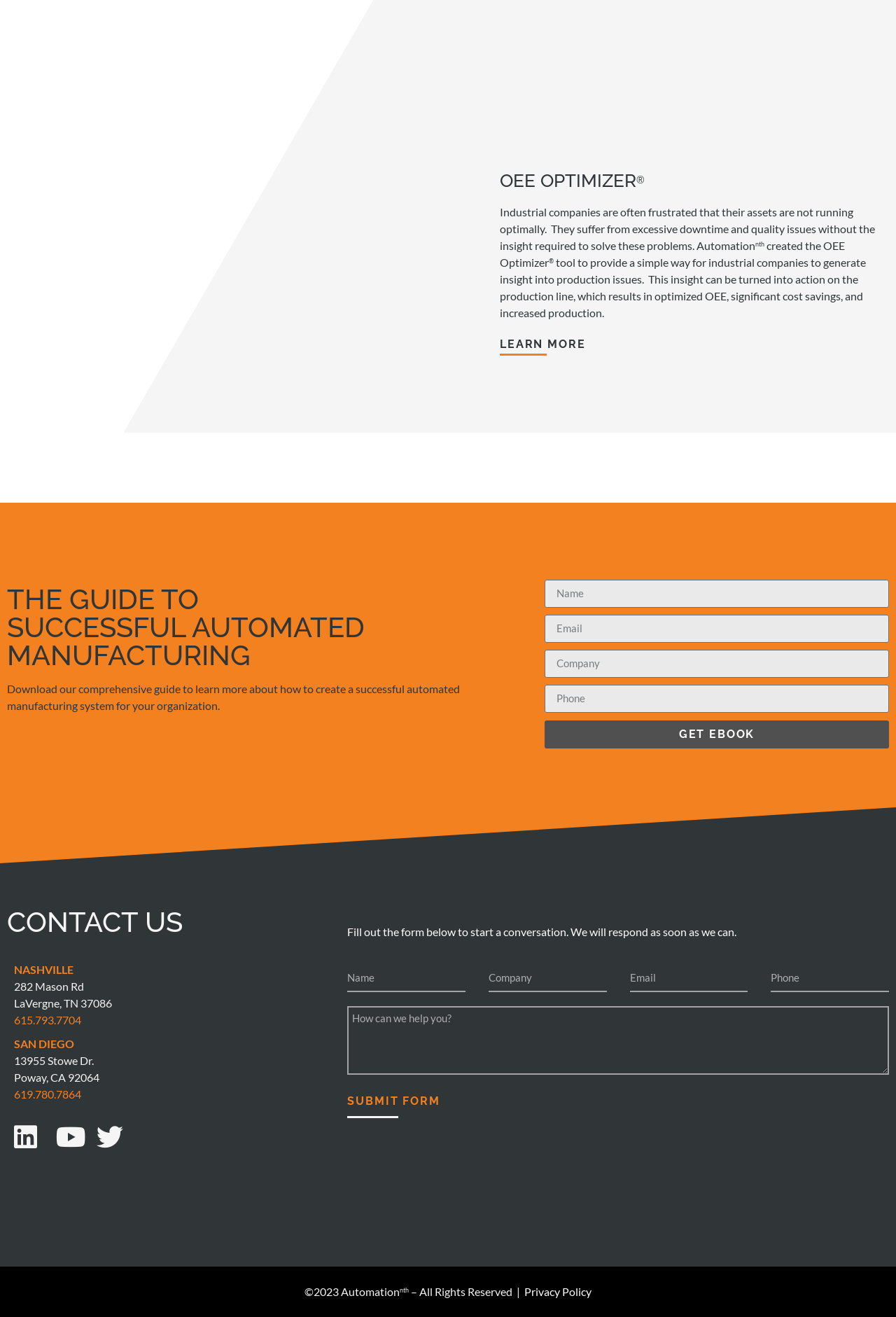What are the required fields in the form to start a conversation?
Based on the screenshot, answer the question with a single word or phrase.

Name, Company, Email